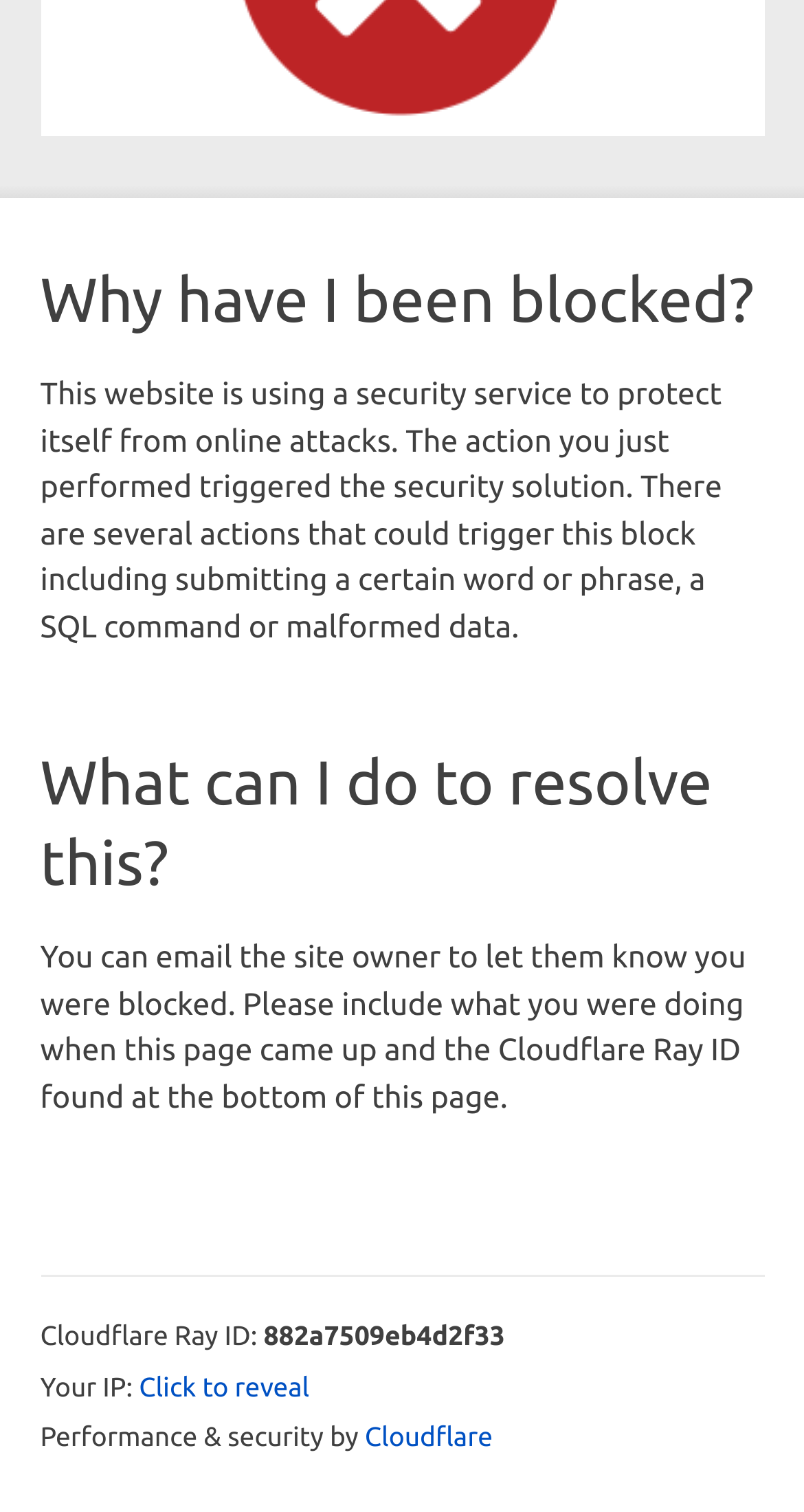Using the provided element description "Cloudflare", determine the bounding box coordinates of the UI element.

[0.454, 0.942, 0.613, 0.961]